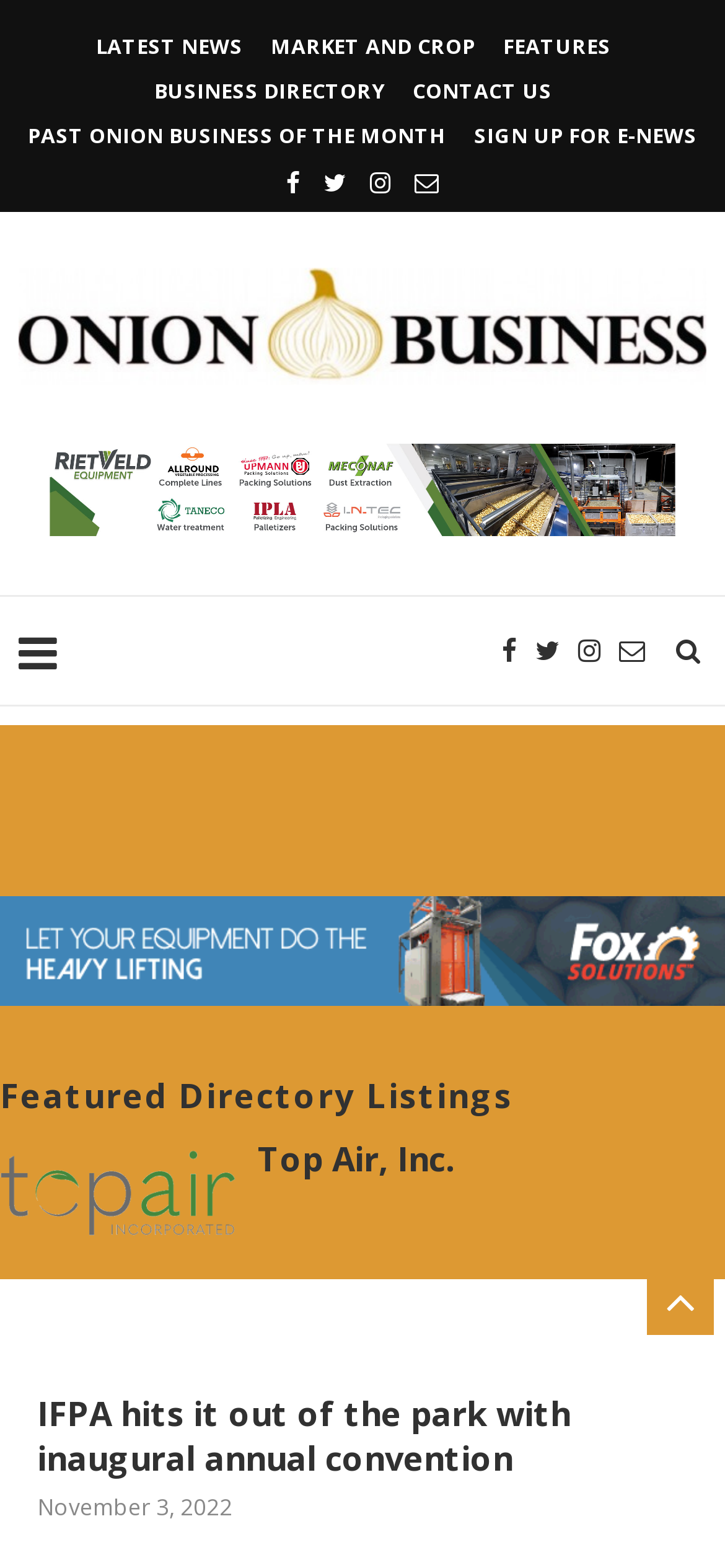Locate the bounding box coordinates of the element that should be clicked to execute the following instruction: "Sign up for E-NEWS".

[0.654, 0.077, 0.962, 0.095]